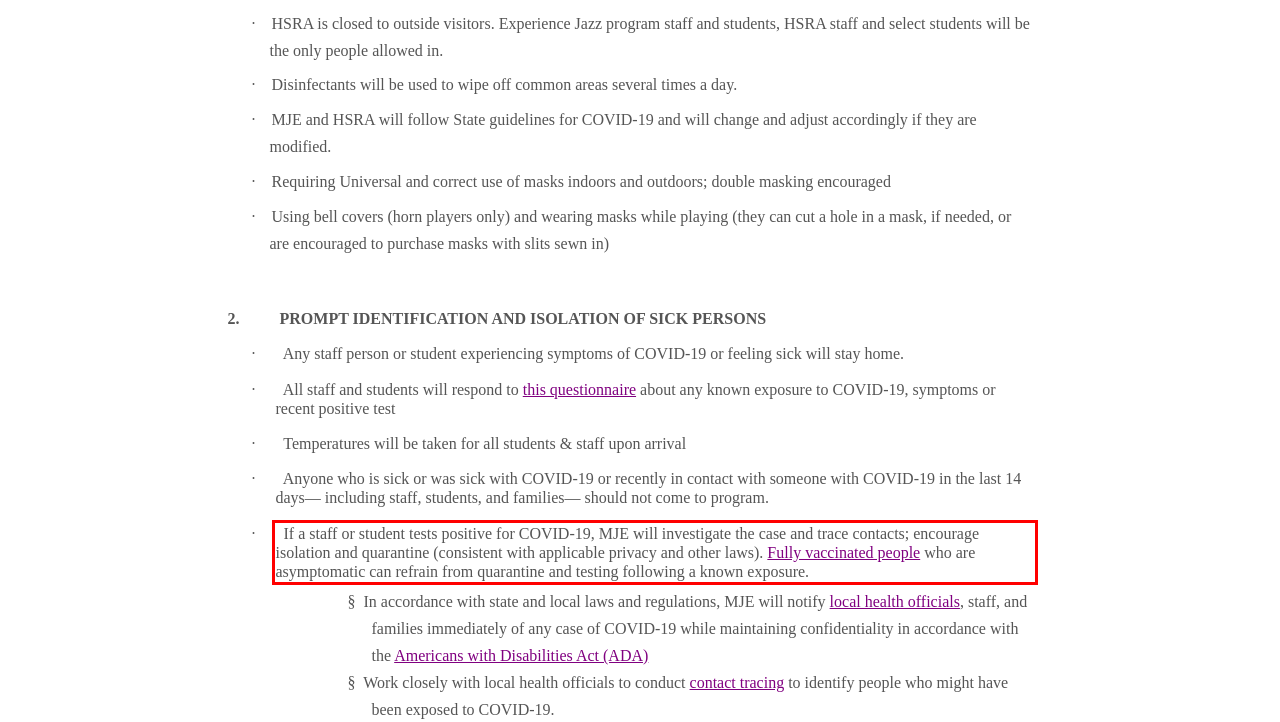You are provided with a screenshot of a webpage that includes a red bounding box. Extract and generate the text content found within the red bounding box.

· If a staff or student tests positive for COVID-19, MJE will investigate the case and trace contacts; encourage isolation and quarantine (consistent with applicable privacy and other laws). Fully vaccinated people who are asymptomatic can refrain from quarantine and testing following a known exposure.